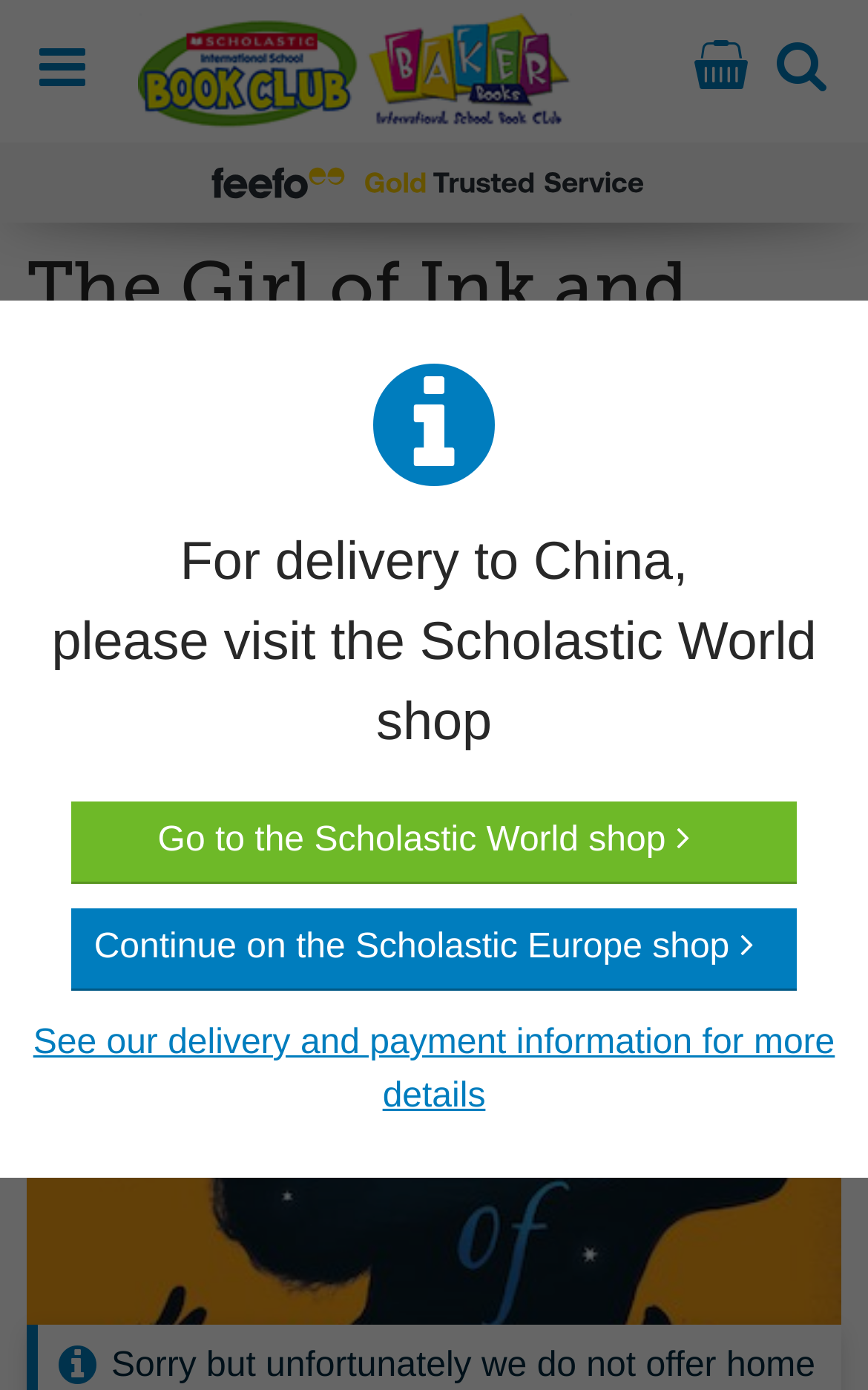Locate the bounding box coordinates of the region to be clicked to comply with the following instruction: "Go to Scholastic homepage". The coordinates must be four float numbers between 0 and 1, in the form [left, top, right, bottom].

[0.159, 0.01, 0.659, 0.092]